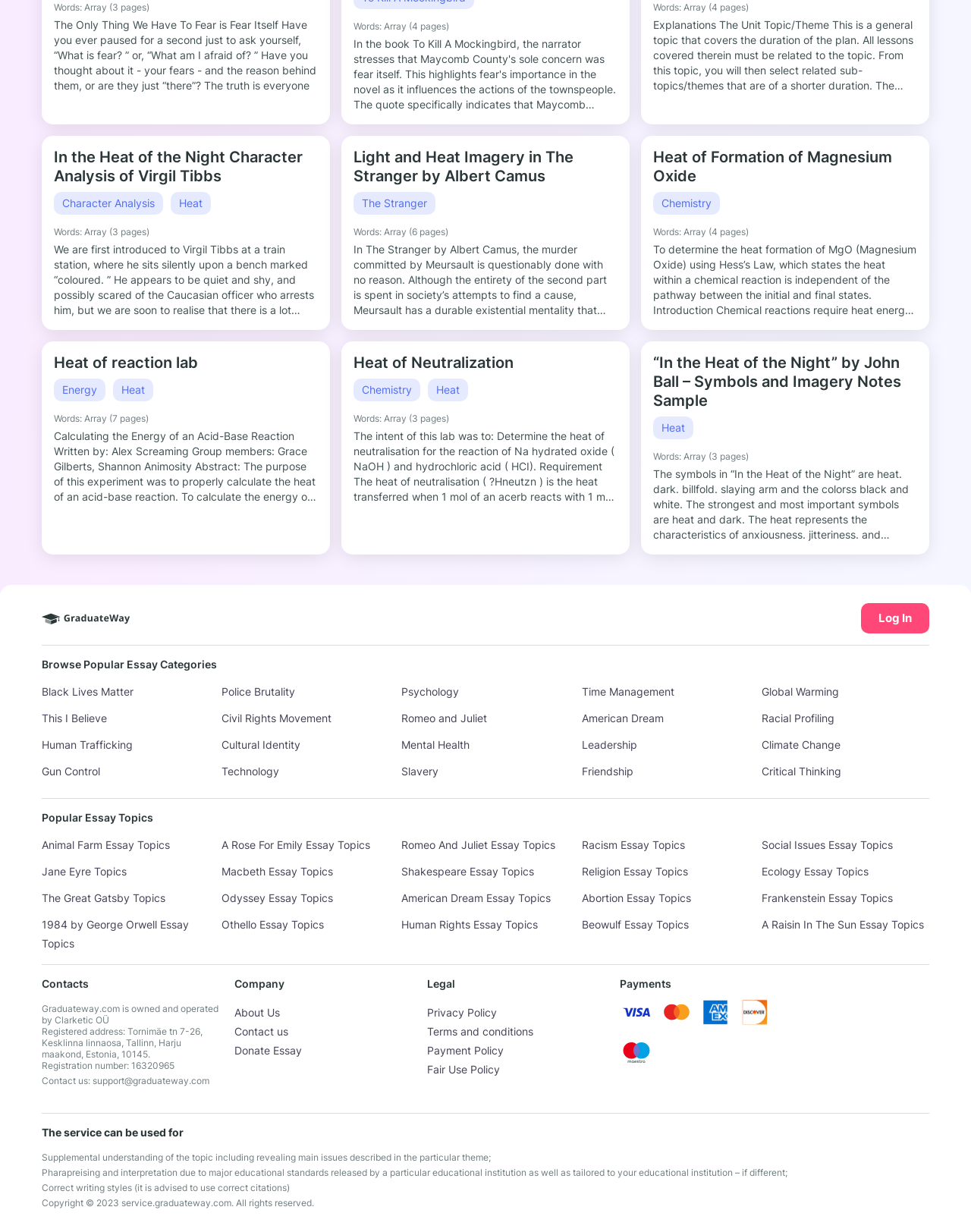Can you specify the bounding box coordinates for the region that should be clicked to fulfill this instruction: "Browse 'Black Lives Matter' essay category".

[0.043, 0.556, 0.138, 0.567]